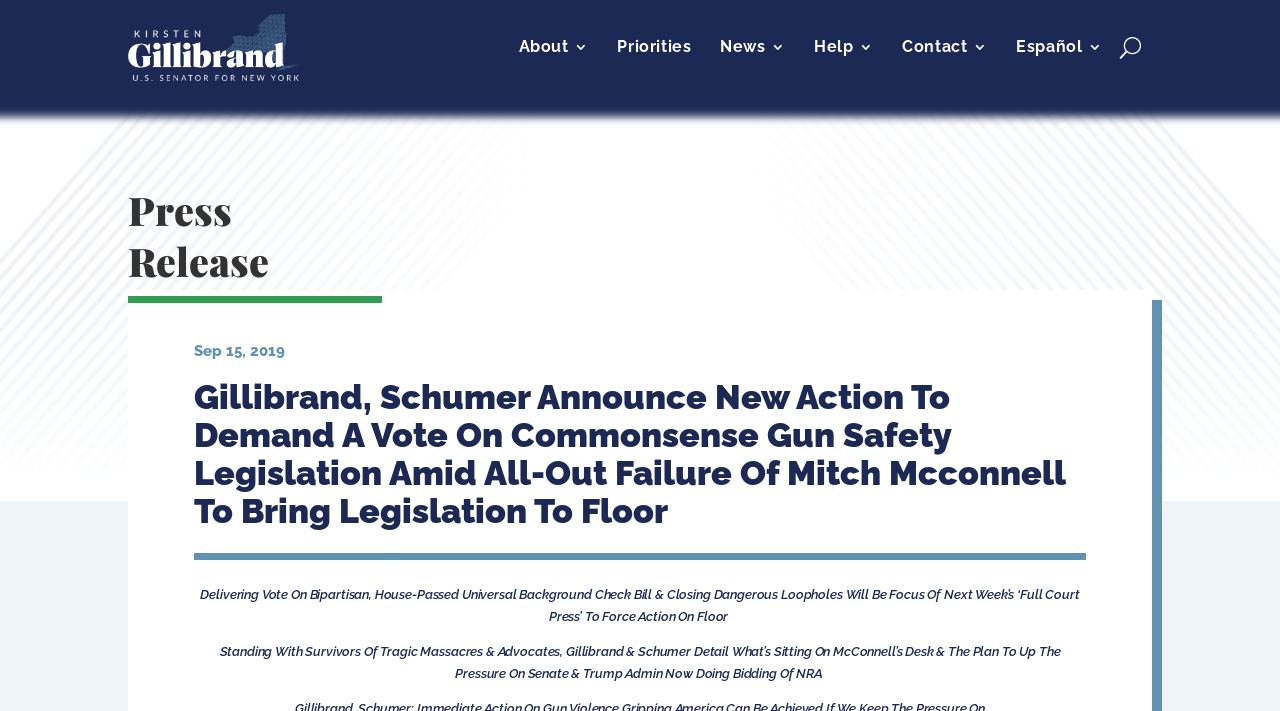Please answer the following question using a single word or phrase: 
What is the purpose of the 'Full Court Press'?

To force action on floor